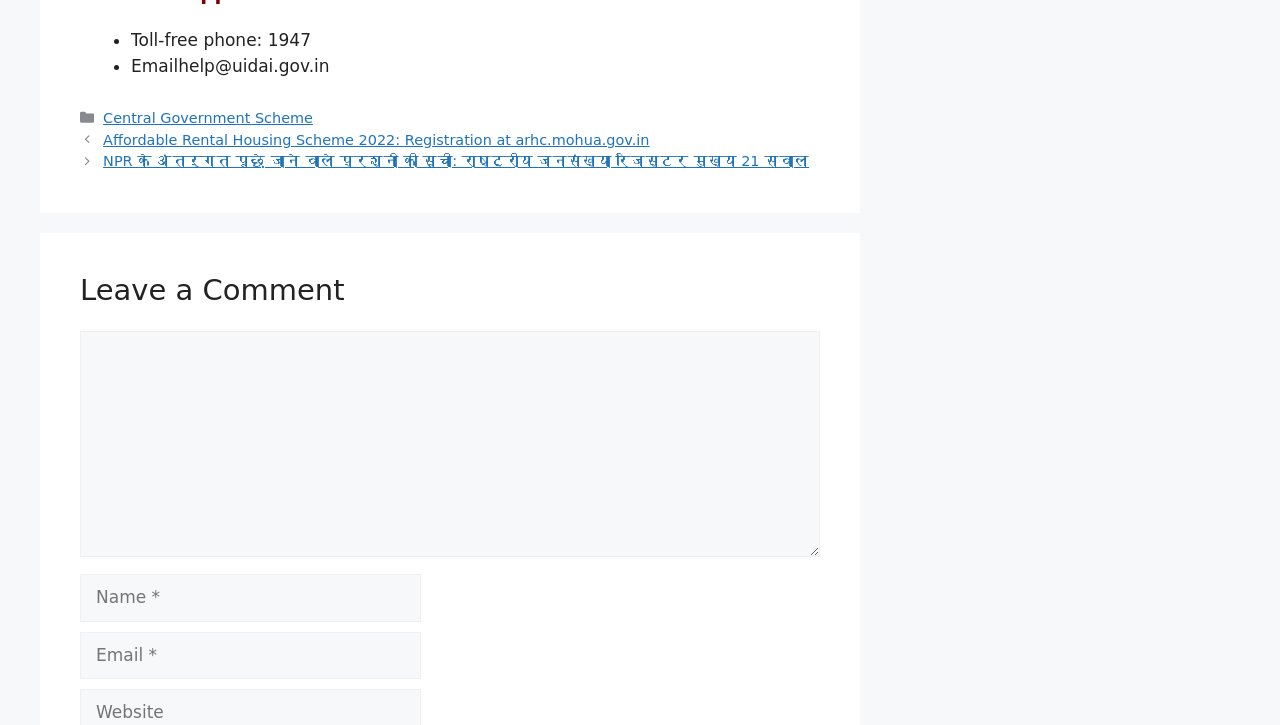Reply to the question below using a single word or brief phrase:
What is the category of the post 'Affordable Rental Housing Scheme 2022'?

Central Government Scheme